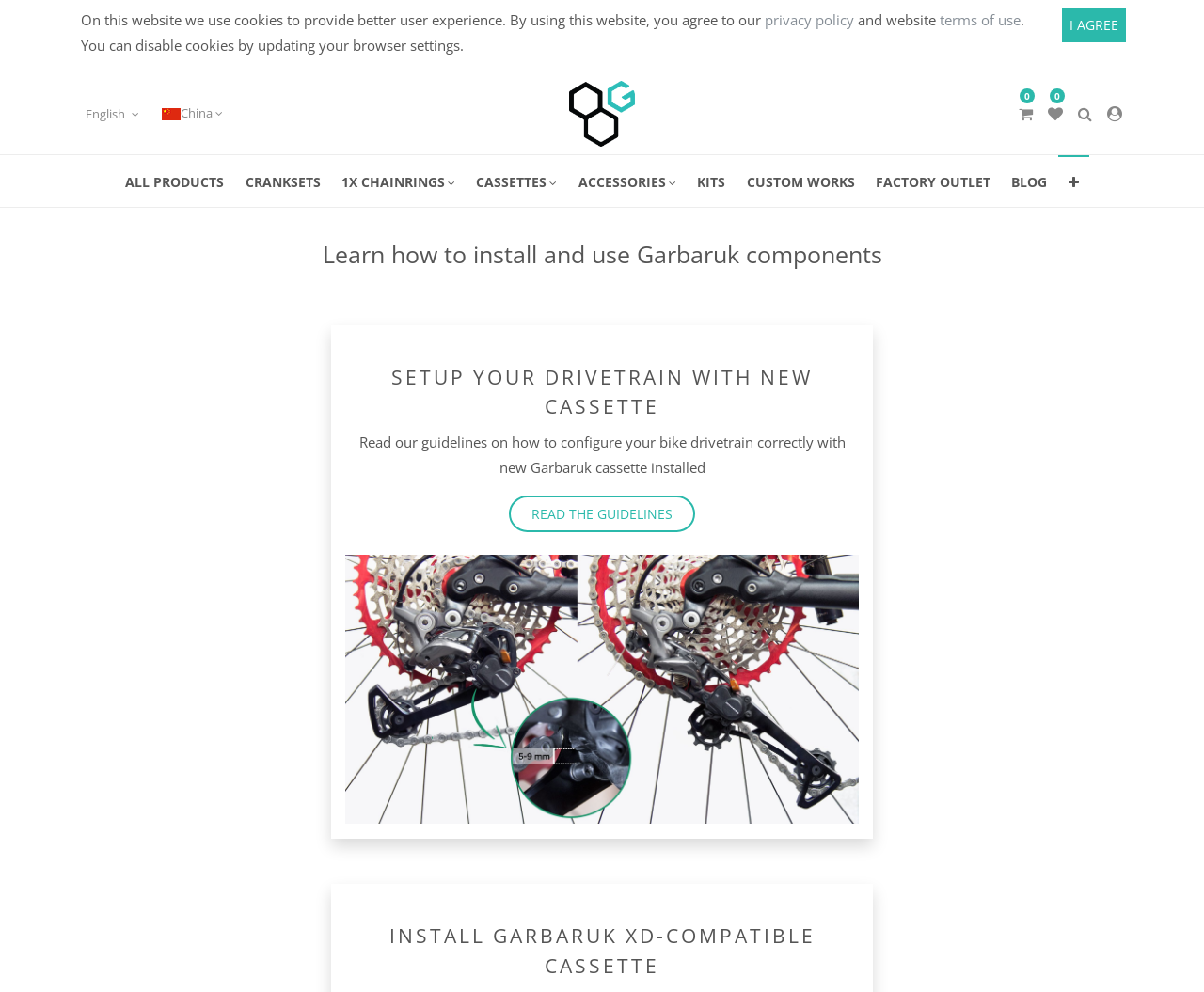Please provide a detailed answer to the question below by examining the image:
How many menu items are there?

I counted the number of menu items by looking at the menu section of the webpage, which has 9 items, including 'ALL PRODUCTS', 'CRANKSETS', 'KITS', and others.